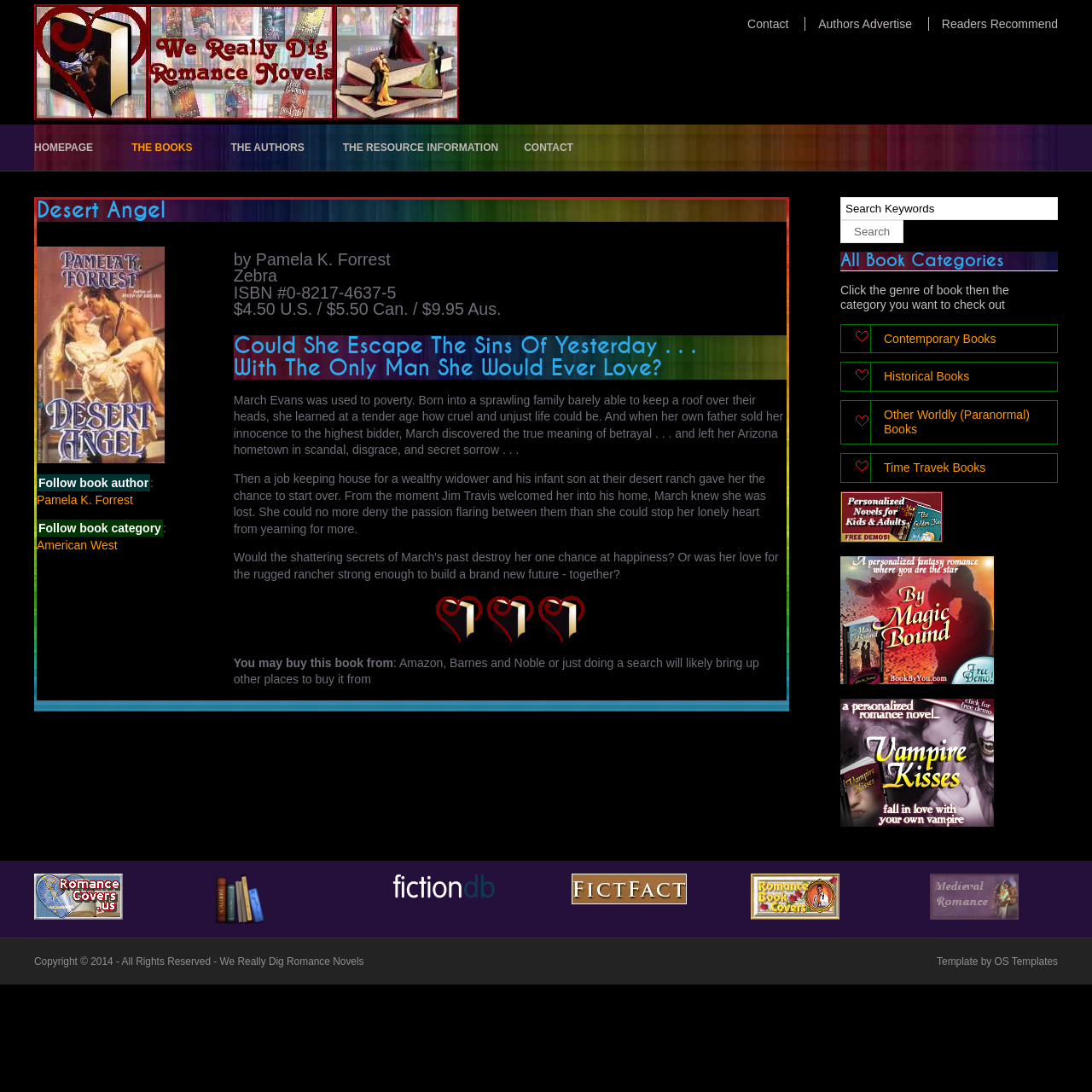Please provide a detailed answer to the question below based on the screenshot: 
What is the name of the website?

The name of the website can be found in the heading element with the text 'We Really Dig Romance Novels' which is located at the top of the page, above the navigation menu.